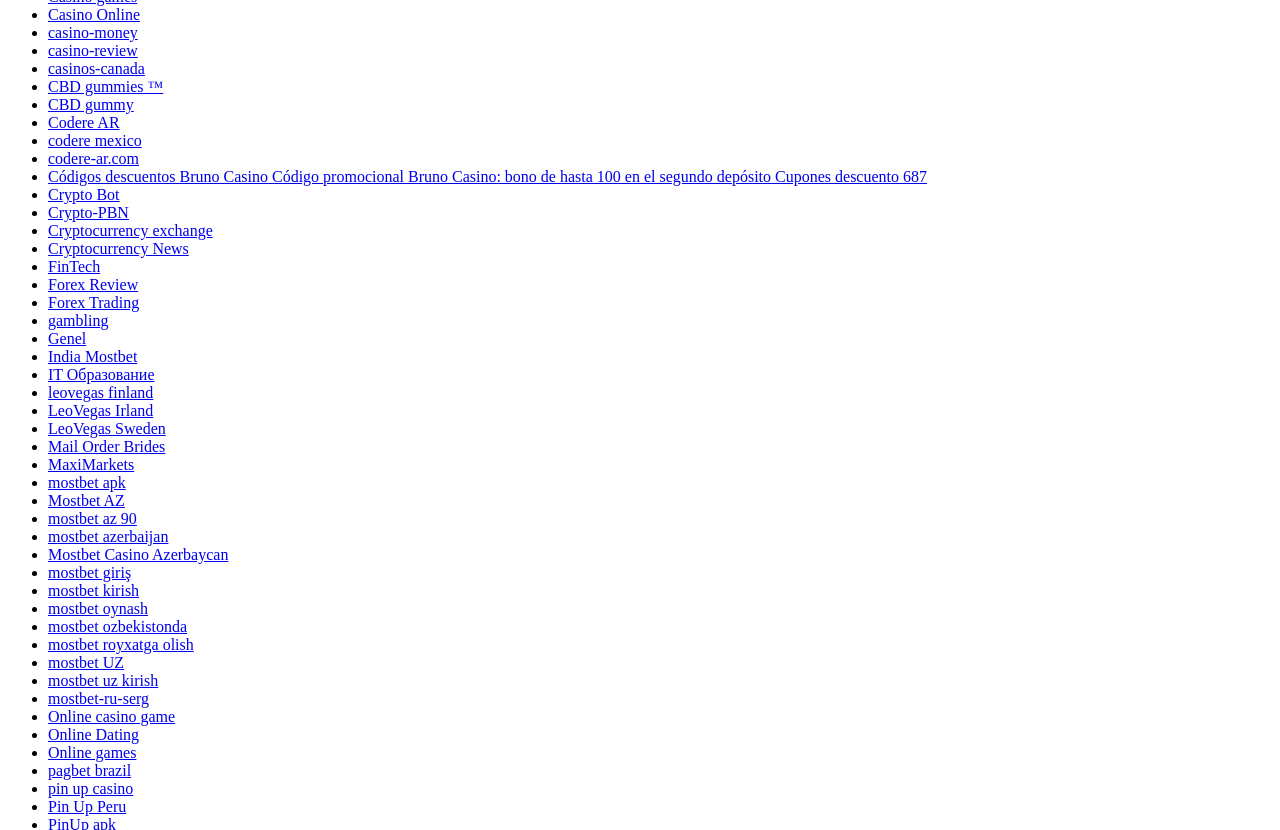From the element description Crypto-PBN, predict the bounding box coordinates of the UI element. The coordinates must be specified in the format (top-left x, top-left y, bottom-right x, bottom-right y) and should be within the 0 to 1 range.

[0.038, 0.246, 0.101, 0.266]